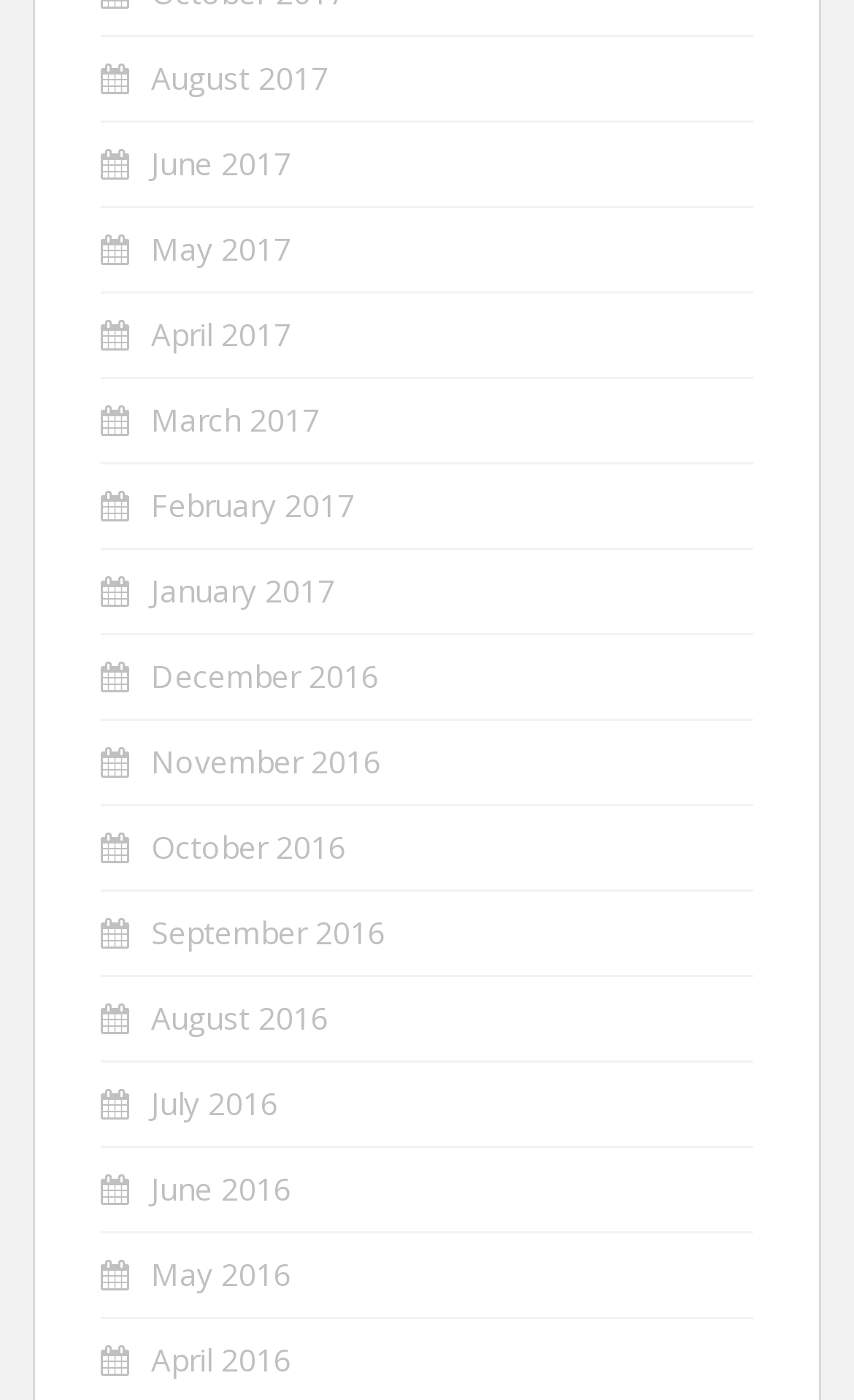What is the position of the link 'June 2016'?
Could you give a comprehensive explanation in response to this question?

By analyzing the y-coordinates of the bounding box of each link, I found that the link 'June 2016' has a y-coordinate of 0.834, which is near the bottom of the list.